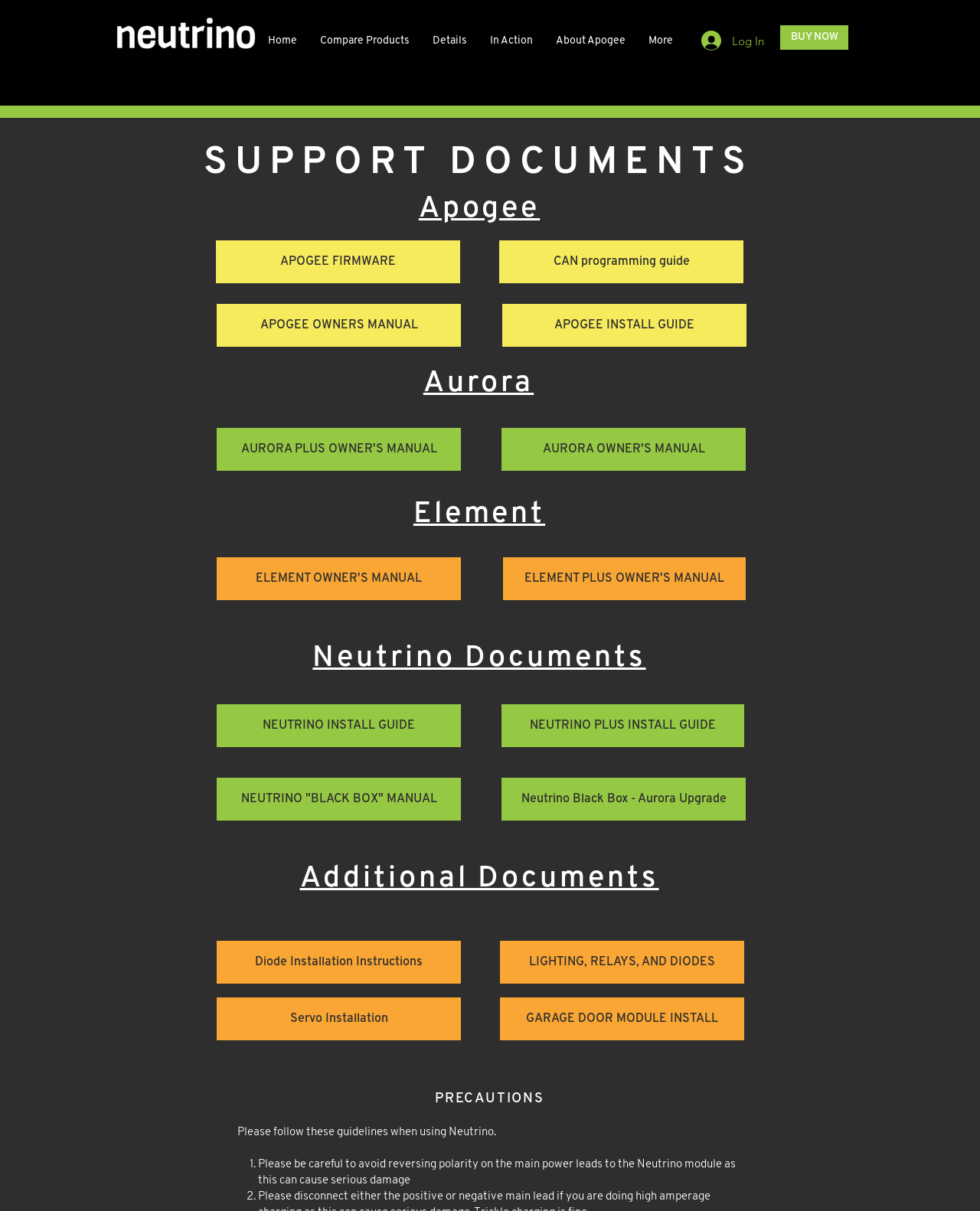Can you provide the bounding box coordinates for the element that should be clicked to implement the instruction: "Go to Publitio Support Center home page"?

None